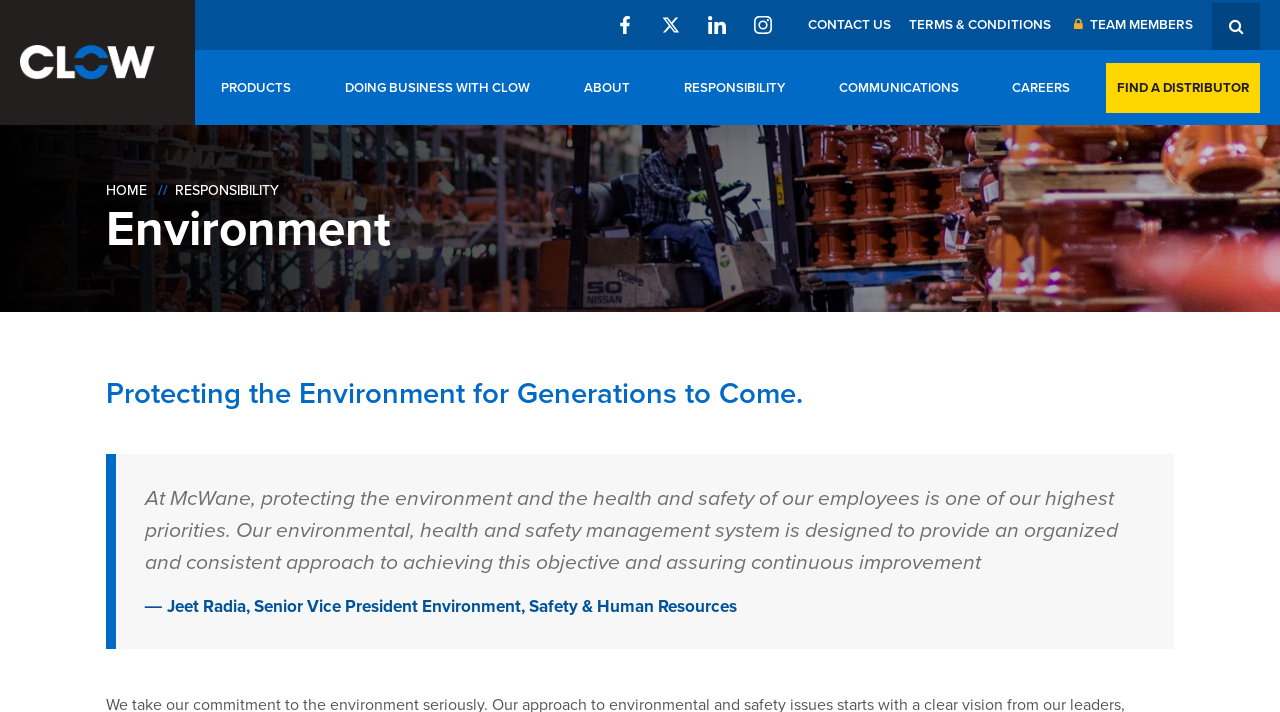Provide a short answer using a single word or phrase for the following question: 
What is the topic of the main content?

Environment